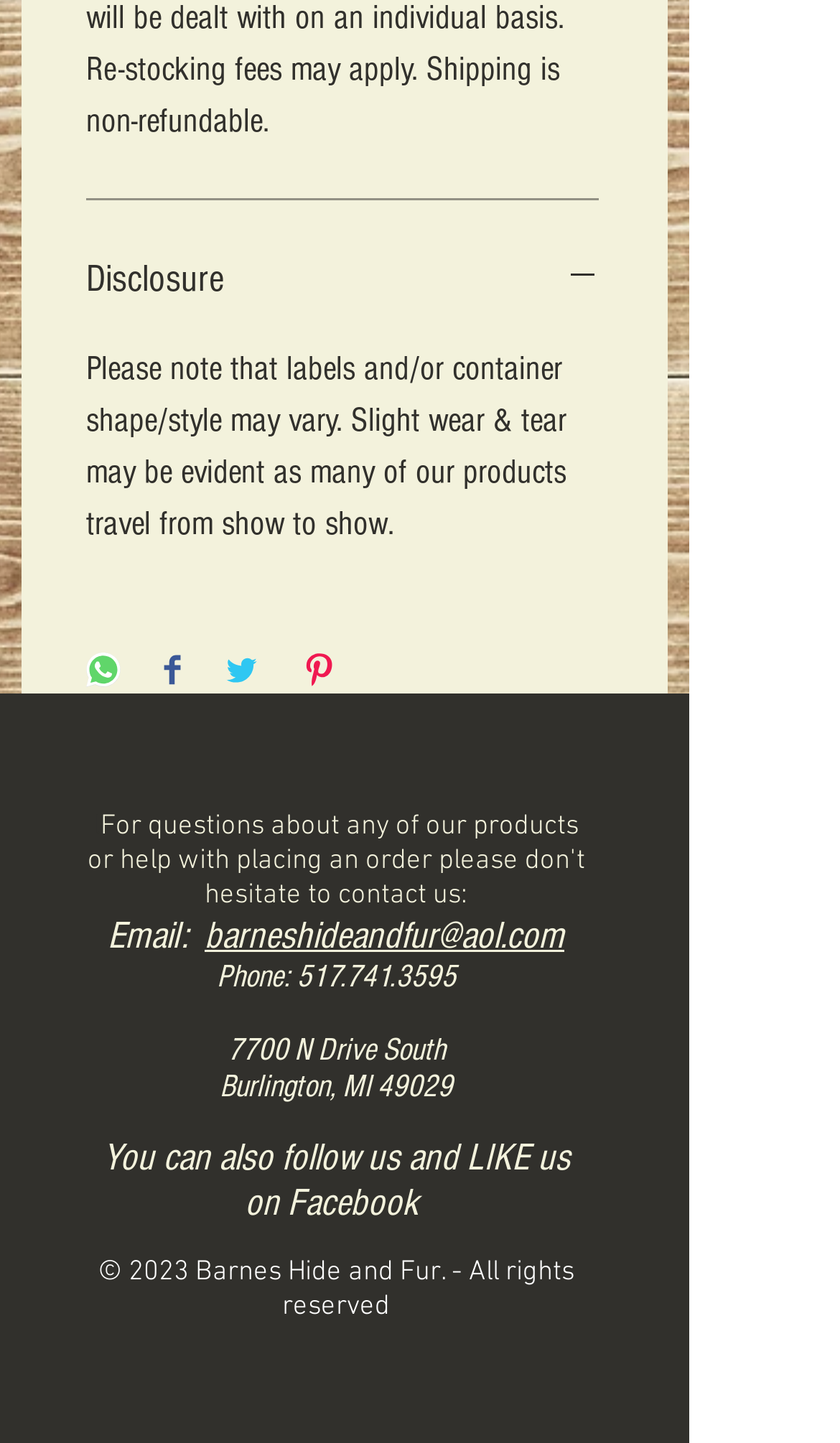Please locate the bounding box coordinates of the element that should be clicked to achieve the given instruction: "Email the company".

[0.244, 0.633, 0.672, 0.664]